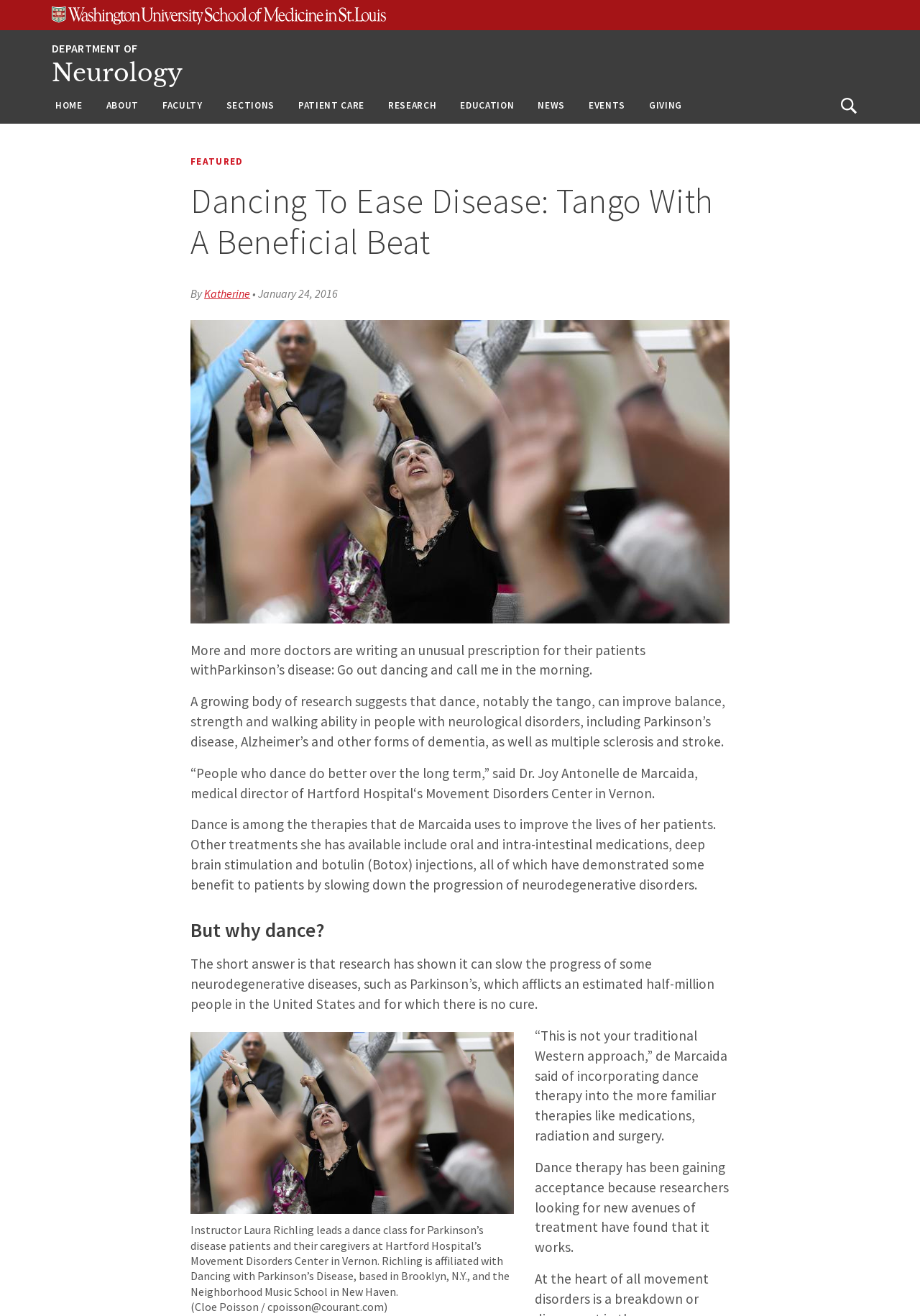Provide a single word or phrase to answer the given question: 
What is the type of dance mentioned in the article?

Tango